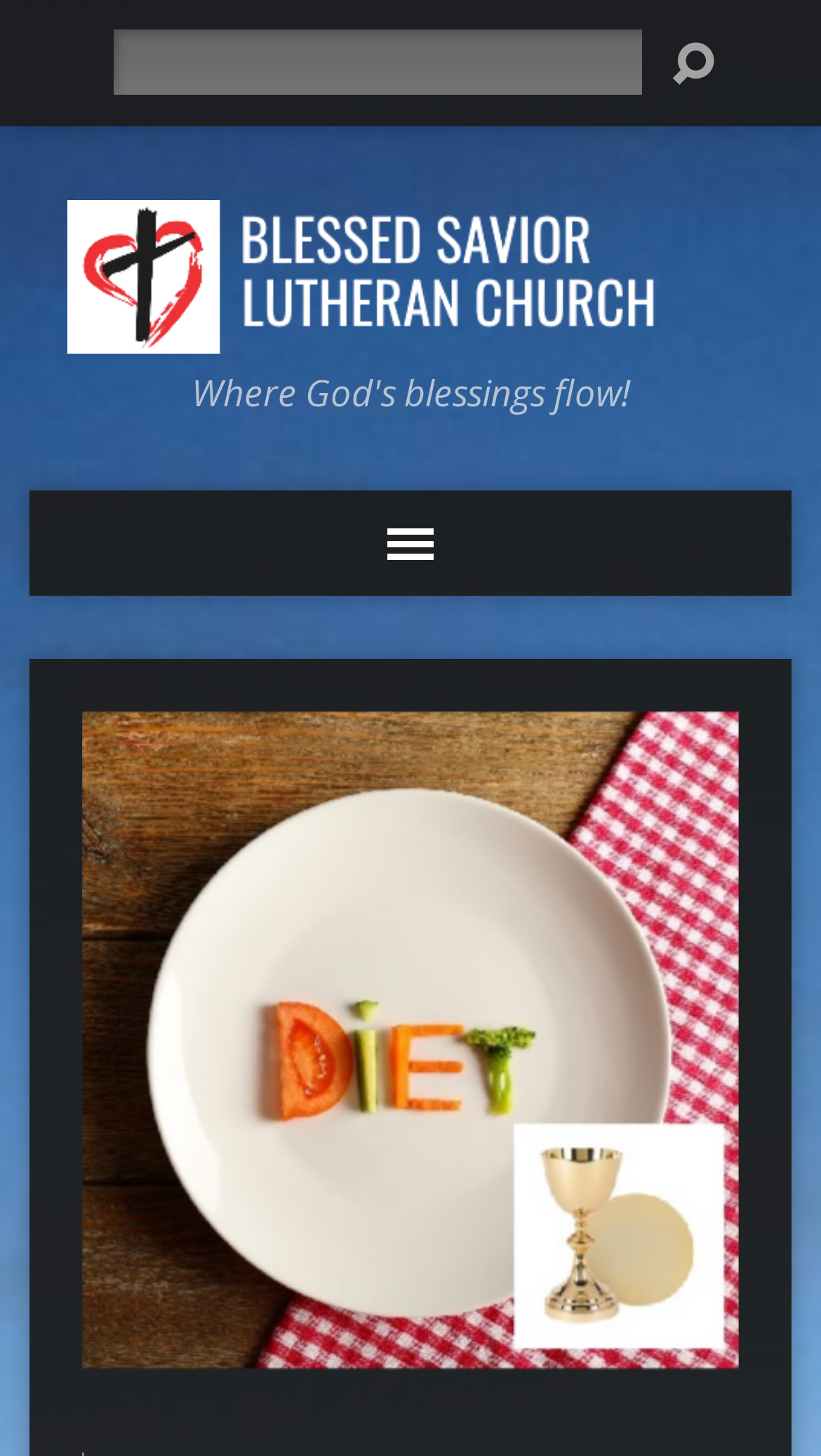What is the name of the church?
Answer the question in a detailed and comprehensive manner.

I found the name of the church by looking at the link element with the text 'Blessed Savior Lutheran Church' inside the LayoutTable element, which is a prominent element on the webpage.